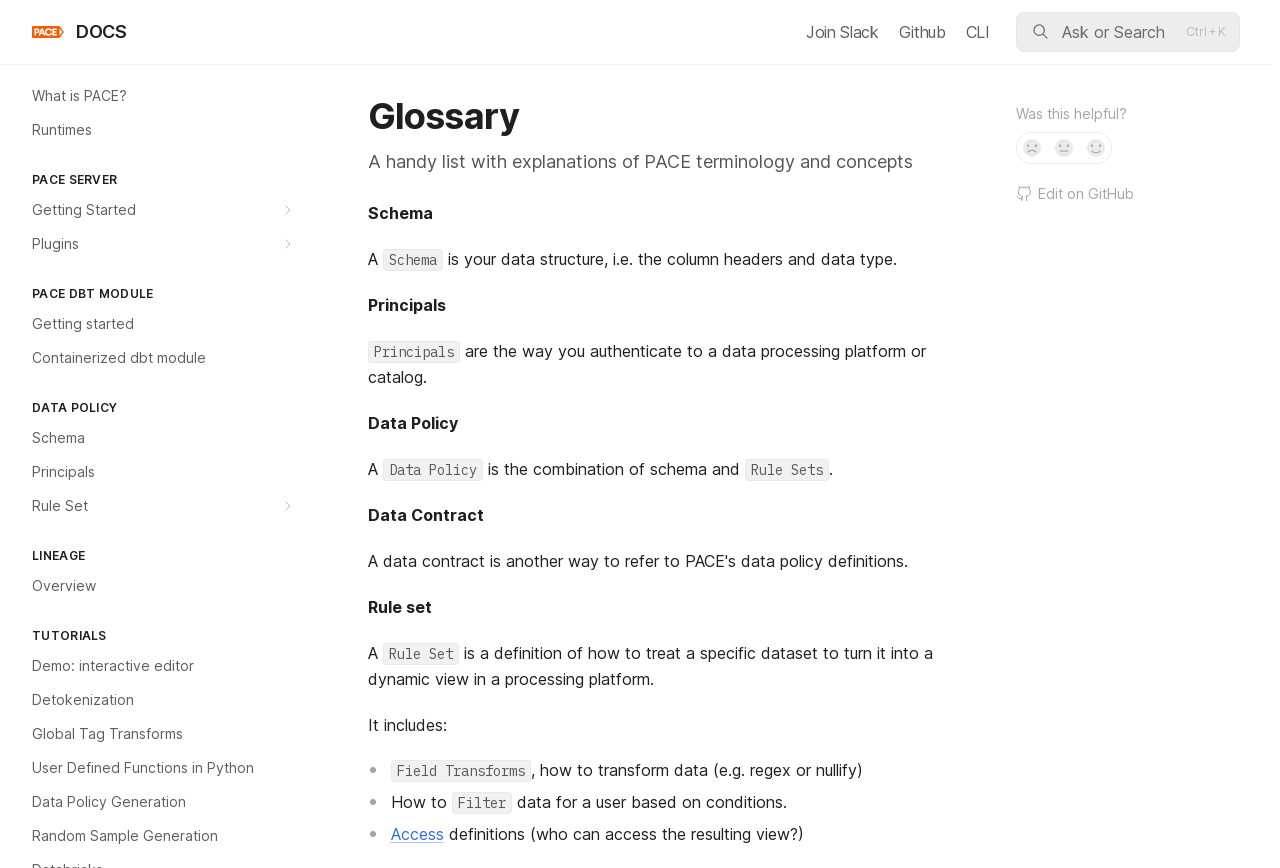Identify the bounding box coordinates for the element you need to click to achieve the following task: "View 'Getting Started' tutorial". The coordinates must be four float values ranging from 0 to 1, formatted as [left, top, right, bottom].

[0.009, 0.224, 0.238, 0.26]